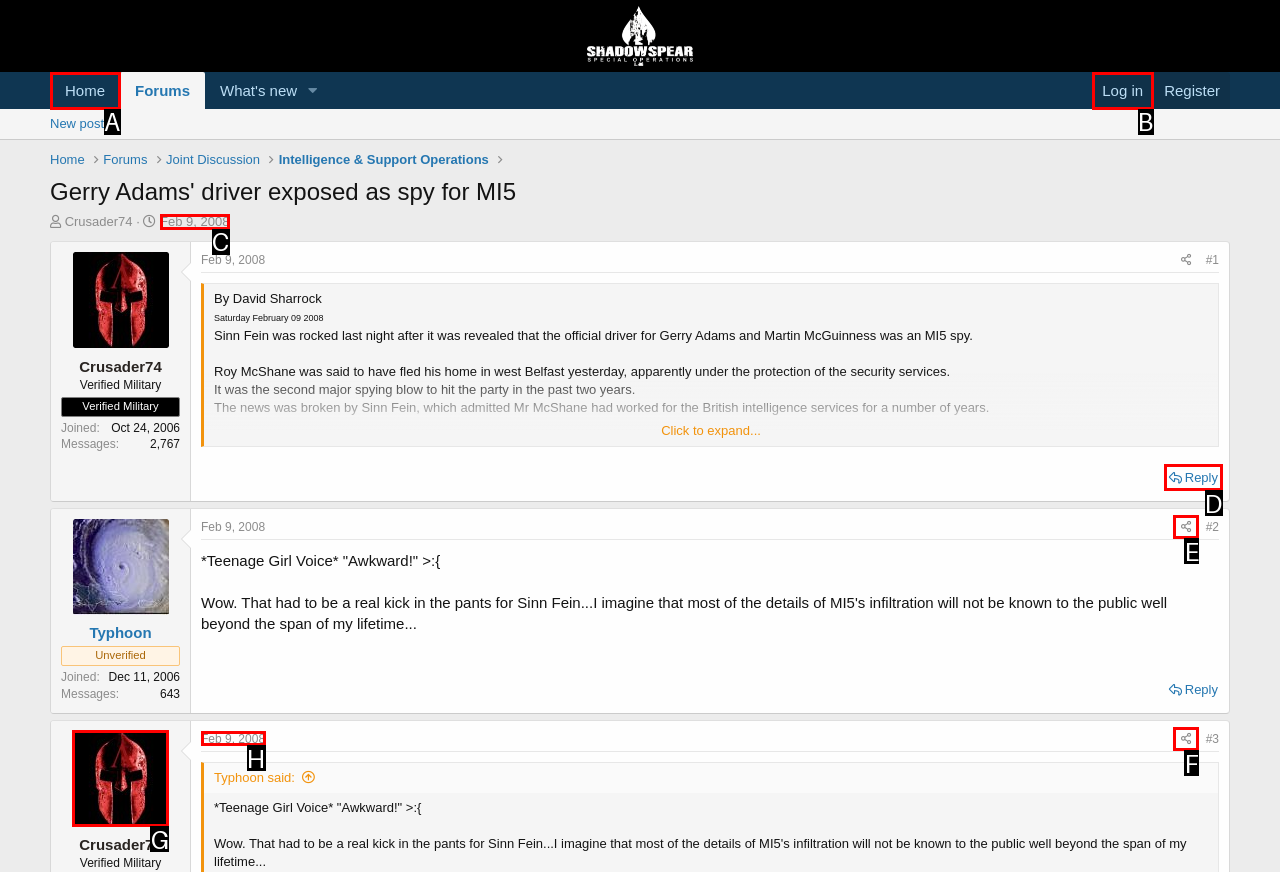Tell me which letter corresponds to the UI element that will allow you to Click the 'Reply' button. Answer with the letter directly.

D